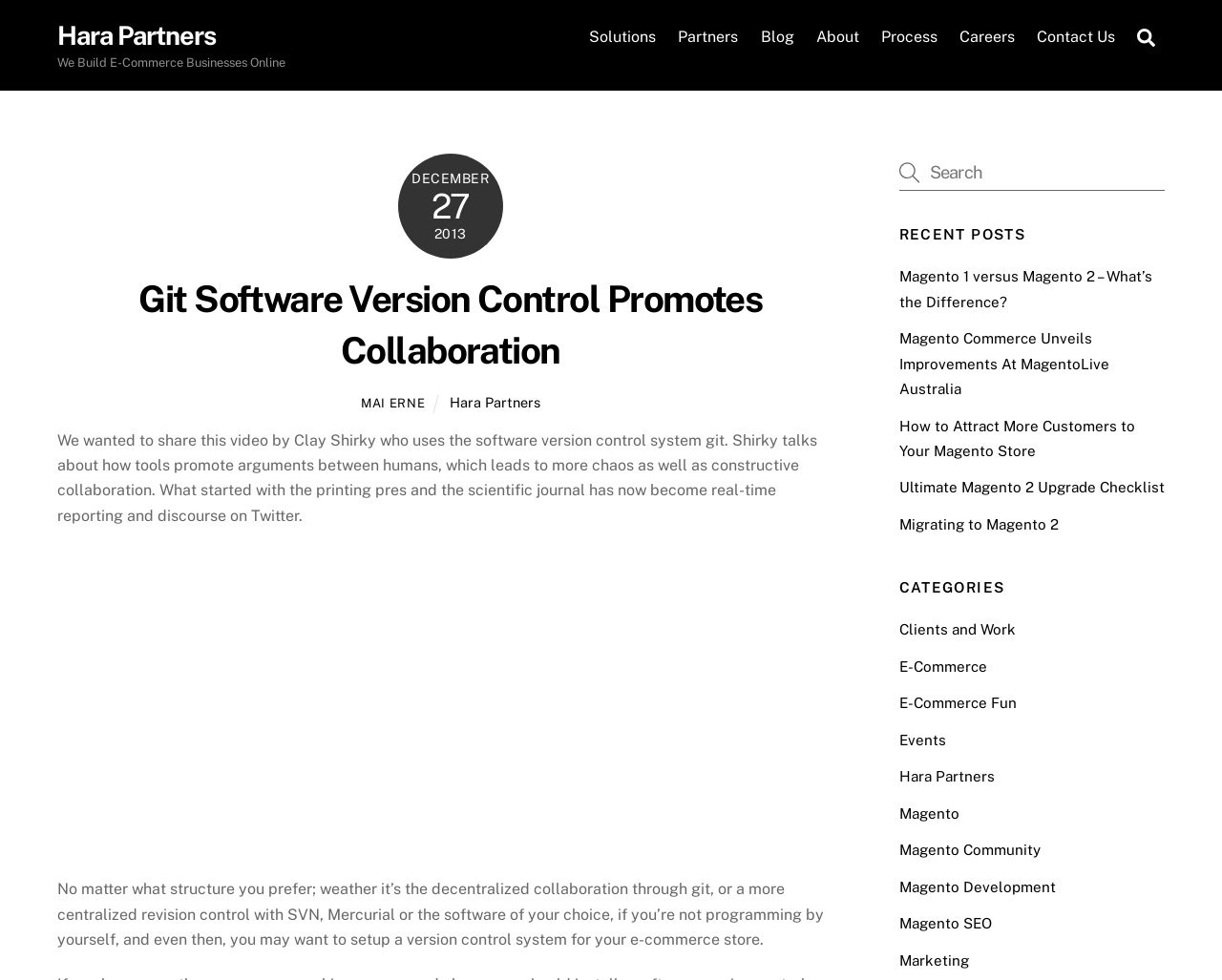Find the bounding box coordinates of the area to click in order to follow the instruction: "Read the news about Dalmia Bharat Cement".

None